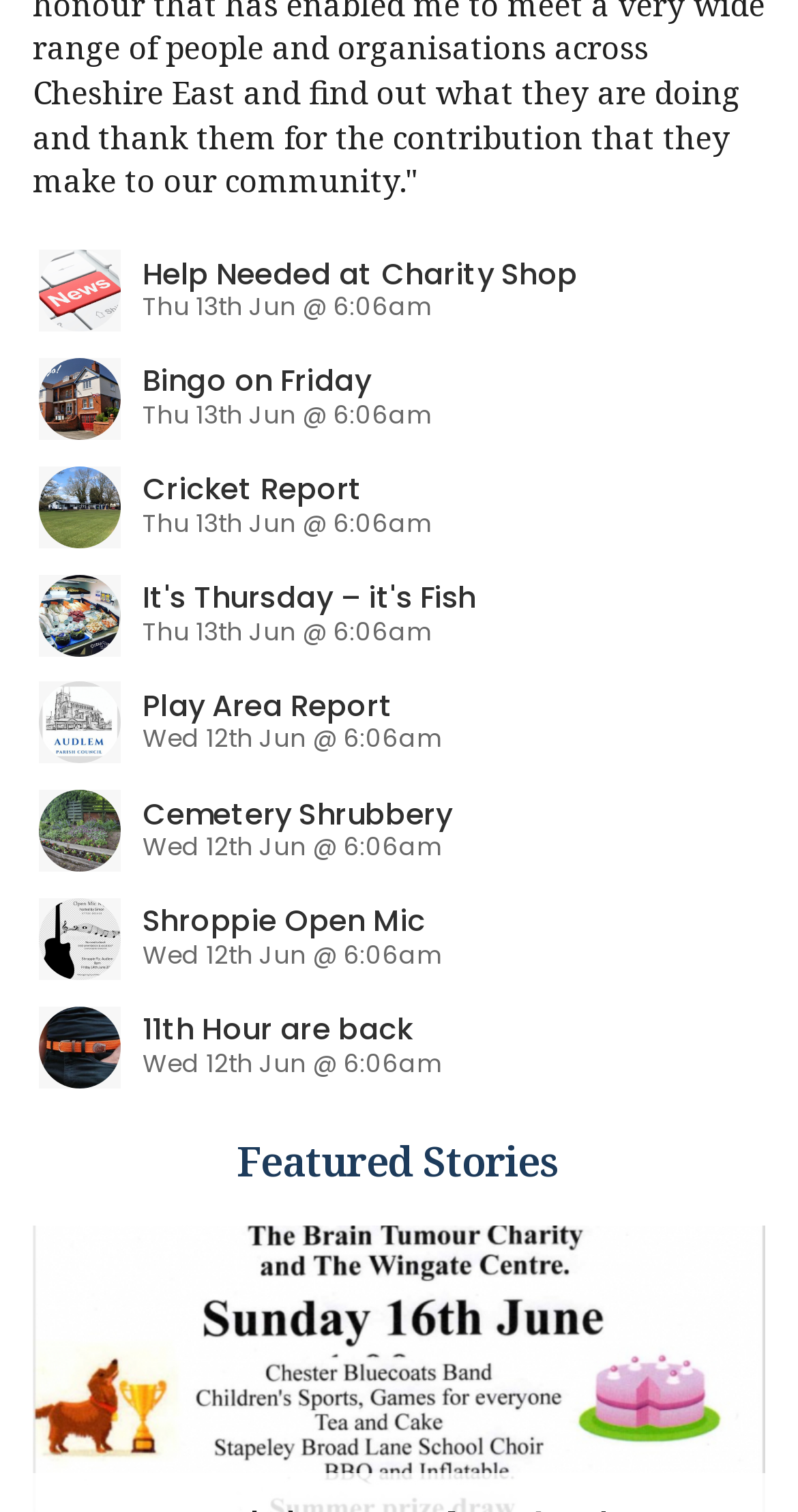Identify the bounding box coordinates for the region of the element that should be clicked to carry out the instruction: "Learn about OceanWave's fish offer". The bounding box coordinates should be four float numbers between 0 and 1, i.e., [left, top, right, bottom].

[0.041, 0.371, 0.959, 0.442]